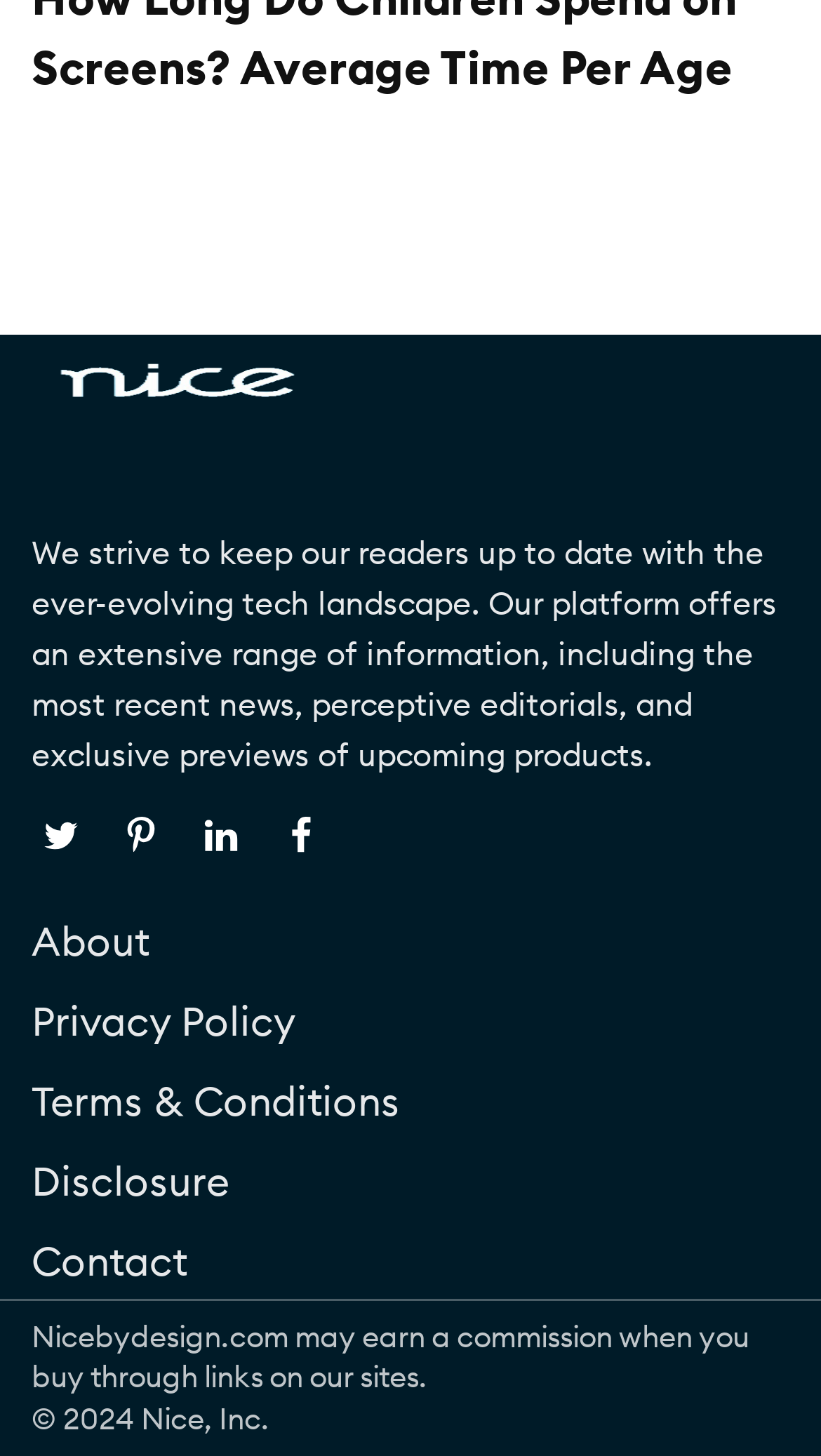Show the bounding box coordinates for the element that needs to be clicked to execute the following instruction: "Visit About page". Provide the coordinates in the form of four float numbers between 0 and 1, i.e., [left, top, right, bottom].

[0.038, 0.629, 0.182, 0.663]